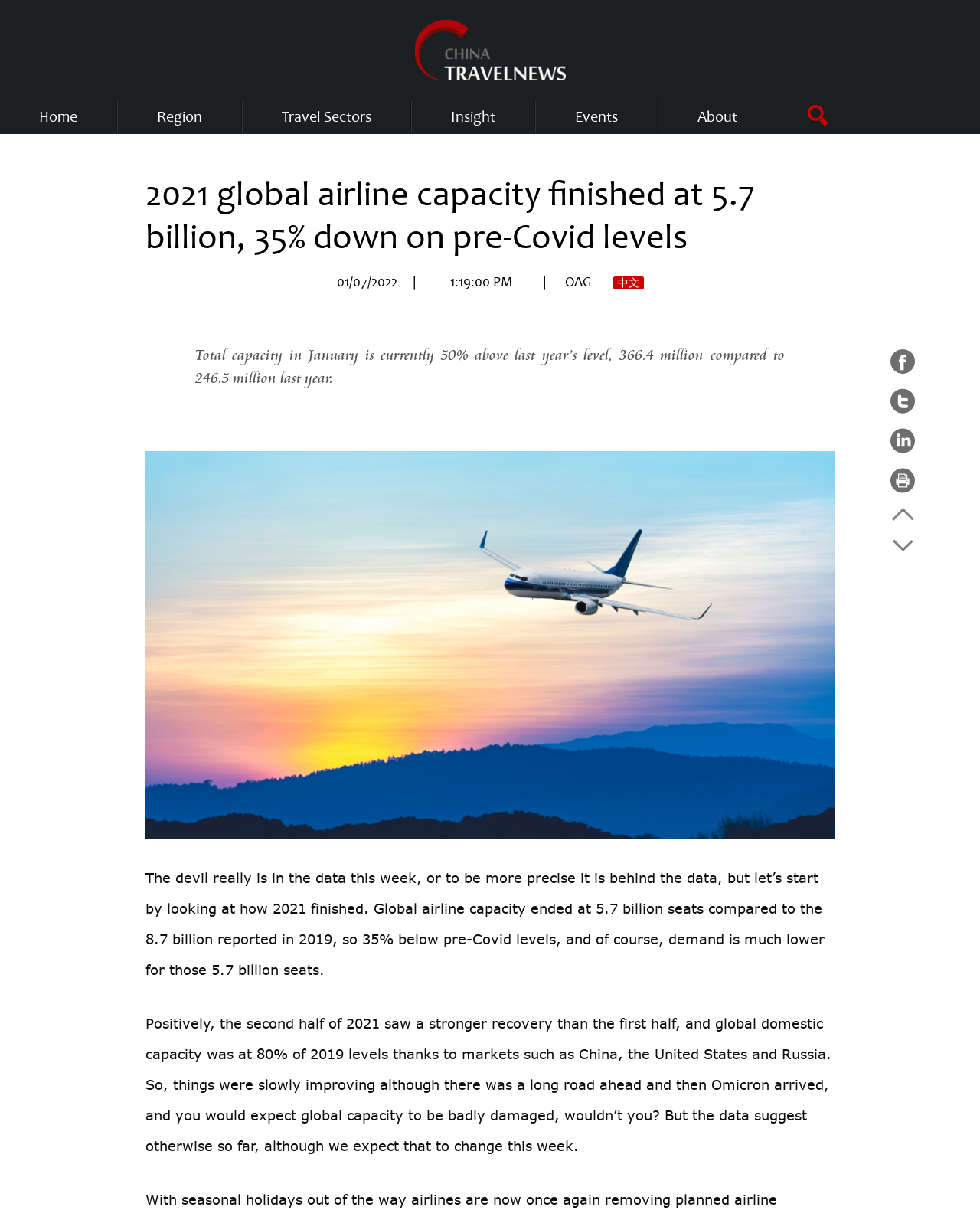Extract the primary headline from the webpage and present its text.

2021 global airline capacity finished at 5.7 billion, 35% down on pre-Covid levels